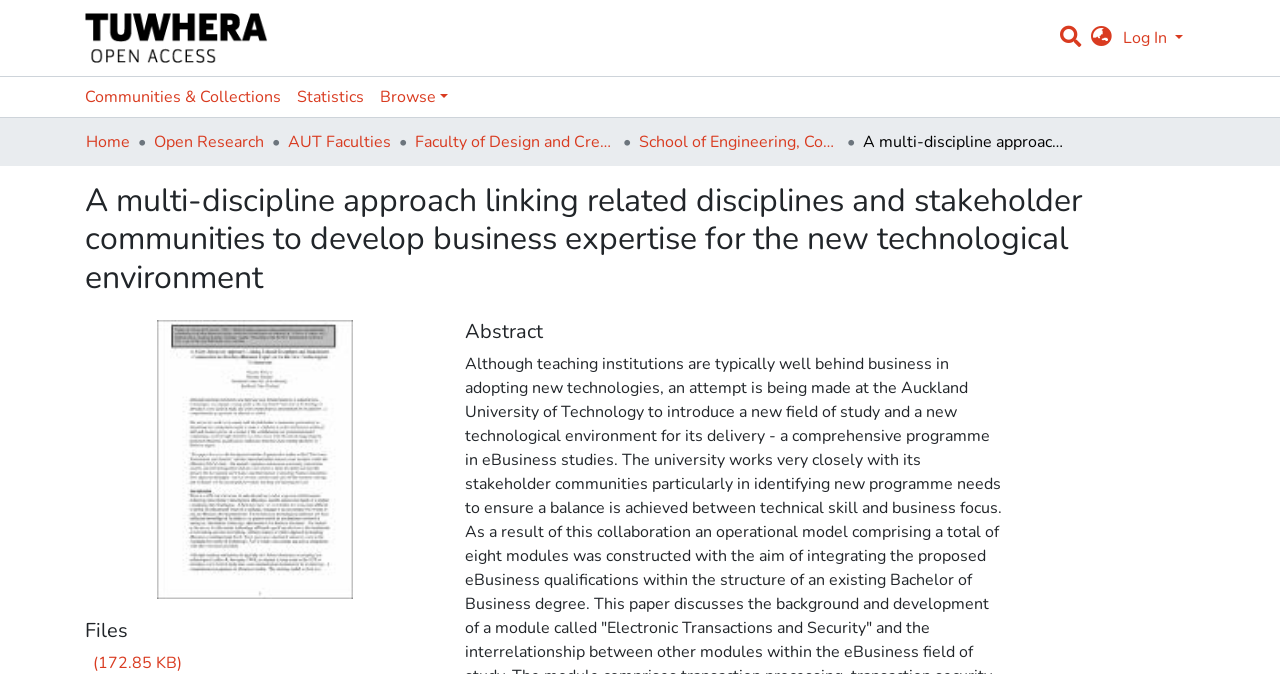Extract the bounding box coordinates for the described element: "aria-label="Language switch" title="Language switch"". The coordinates should be represented as four float numbers between 0 and 1: [left, top, right, bottom].

[0.847, 0.039, 0.874, 0.074]